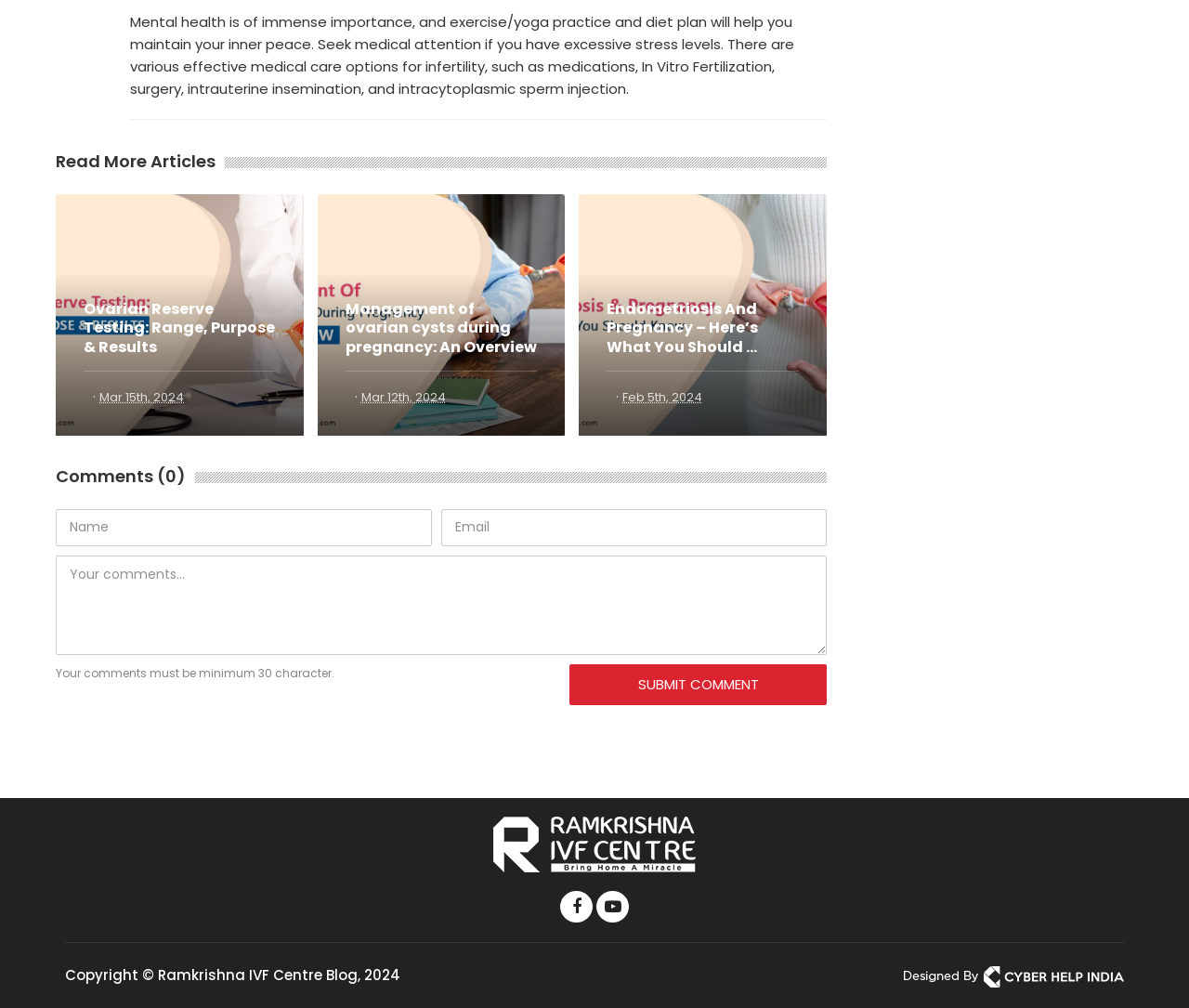Answer this question in one word or a short phrase: What is the copyright information at the bottom?

Ramkrishna IVF Centre Blog, 2024